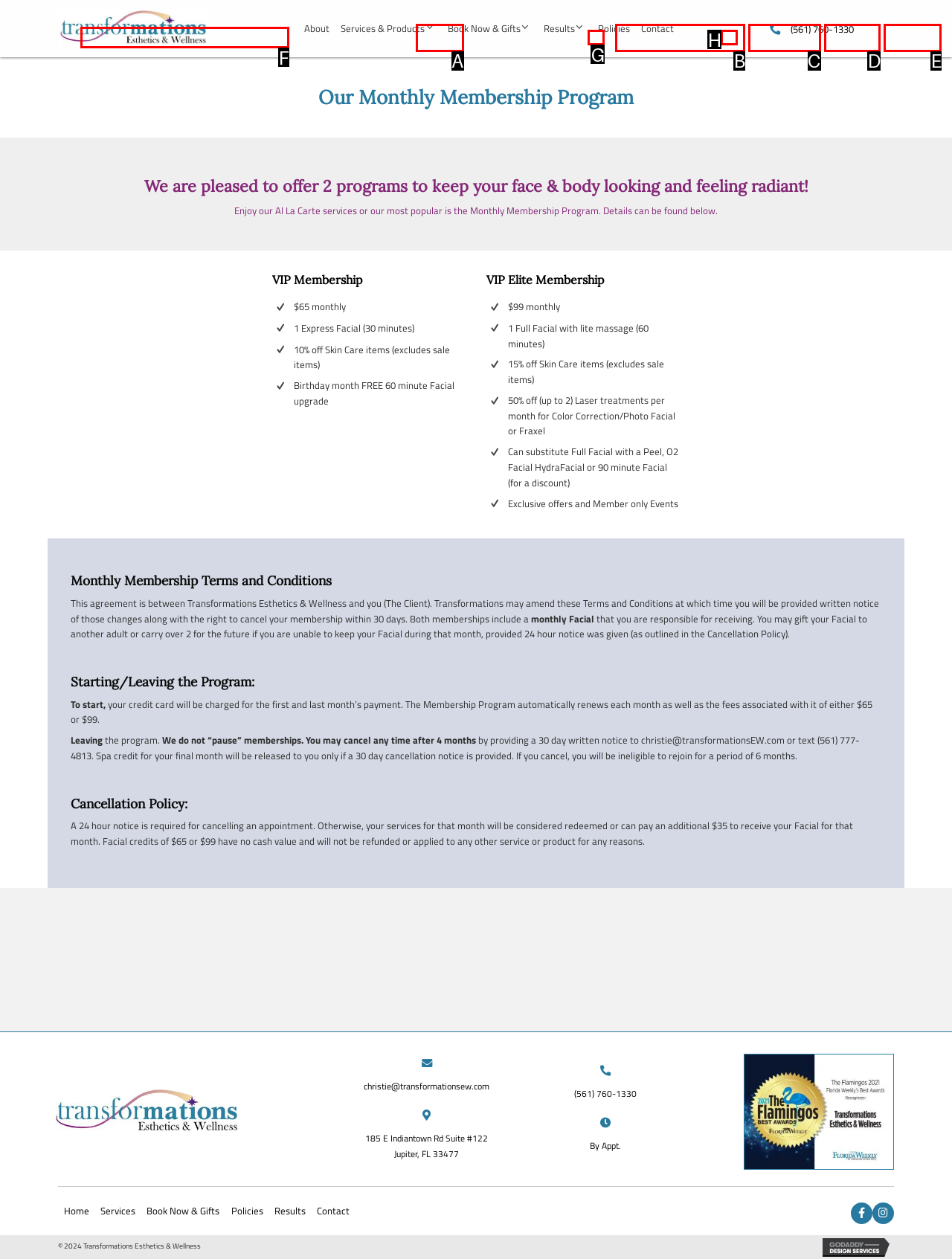Using the provided description: Results, select the HTML element that corresponds to it. Indicate your choice with the option's letter.

C